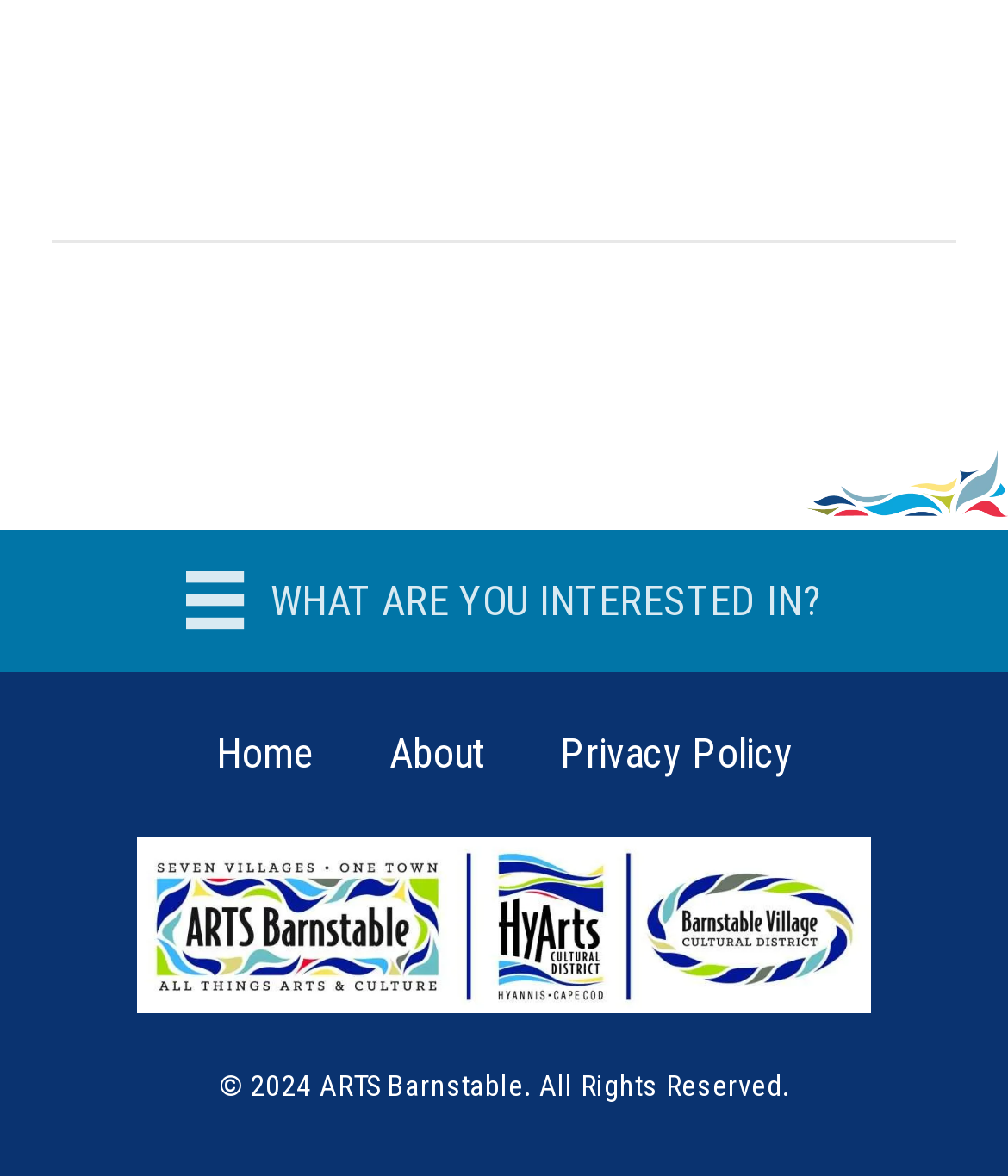Respond to the question below with a single word or phrase:
What is the copyright year of the website?

2024